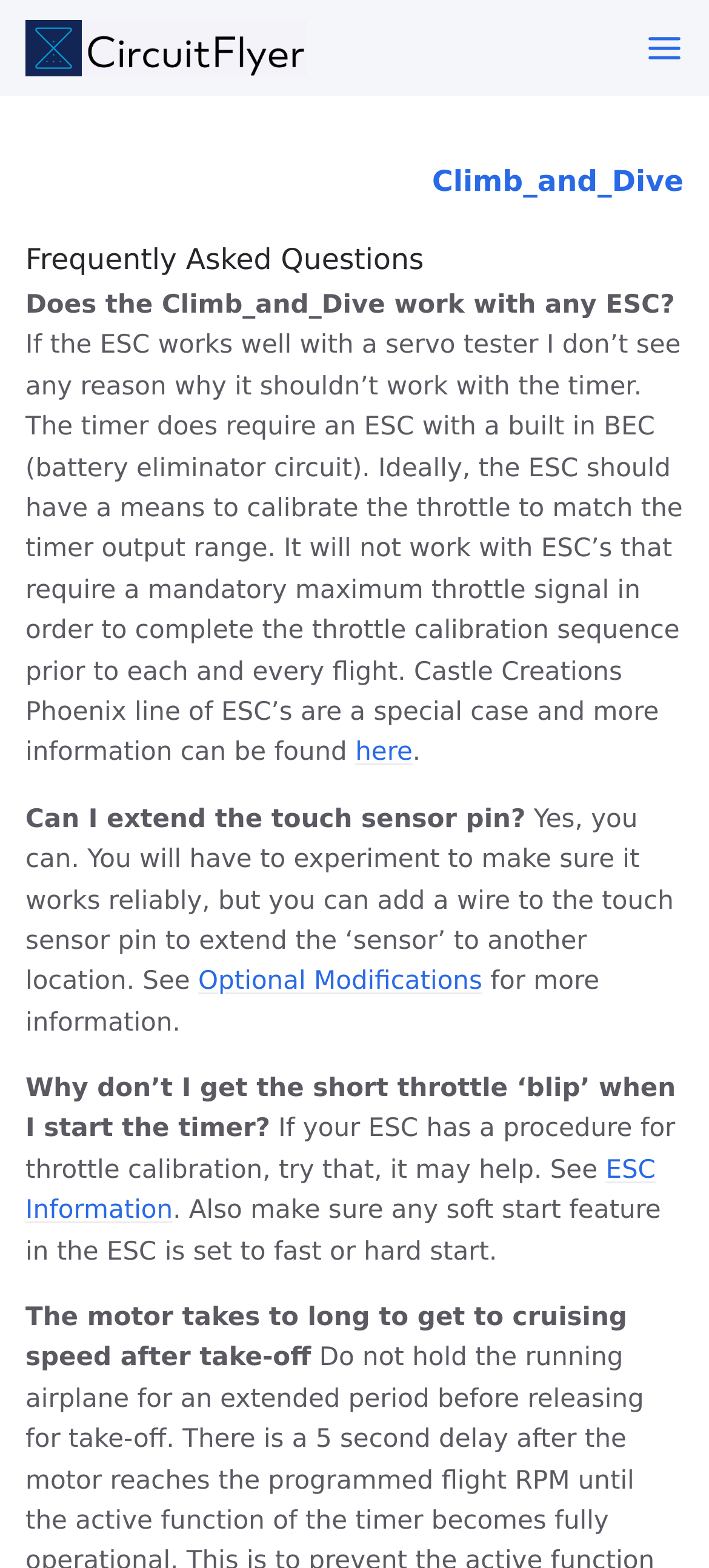Answer the question using only a single word or phrase: 
What is the recommended start type for the ESC?

Fast or hard start